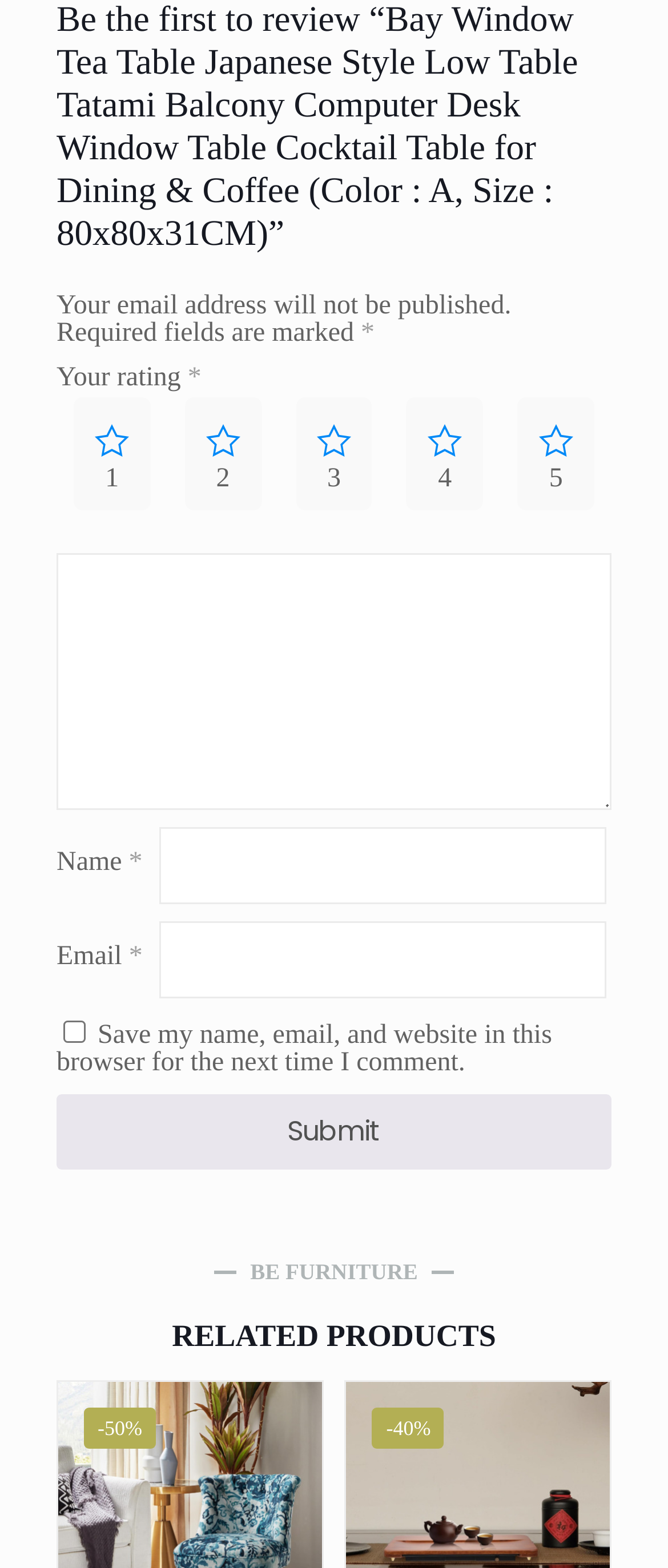From the element description .path{fill:none;stroke:#333;stroke-width:1.5px;}, predict the bounding box coordinates of the UI element. The coordinates must be specified in the format (top-left x, top-left y, bottom-right x, bottom-right y) and should be within the 0 to 1 range.

[0.389, 0.956, 0.455, 0.984]